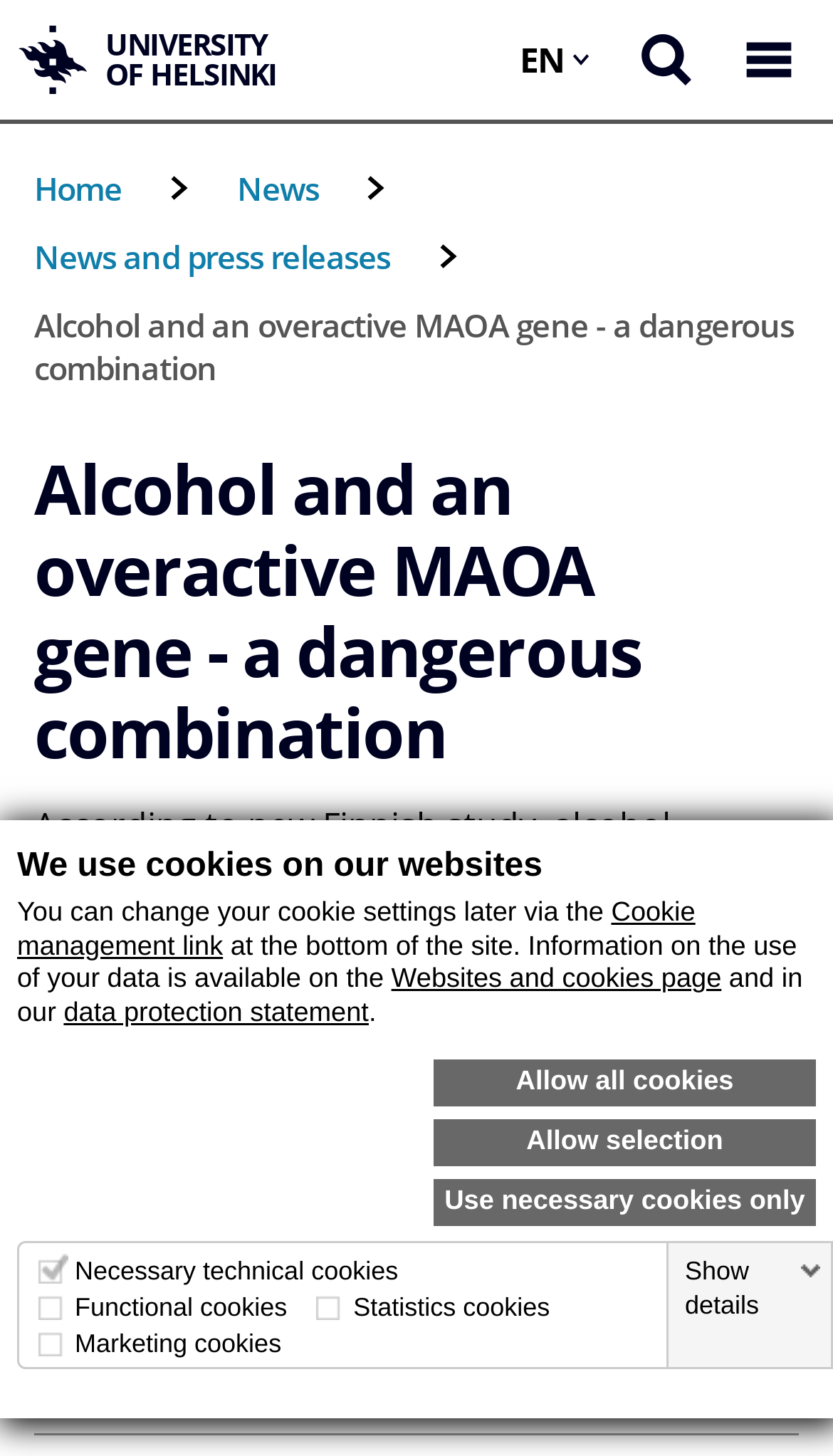What is the topic of the news article?
Look at the screenshot and respond with a single word or phrase.

Alcohol and MAOA gene